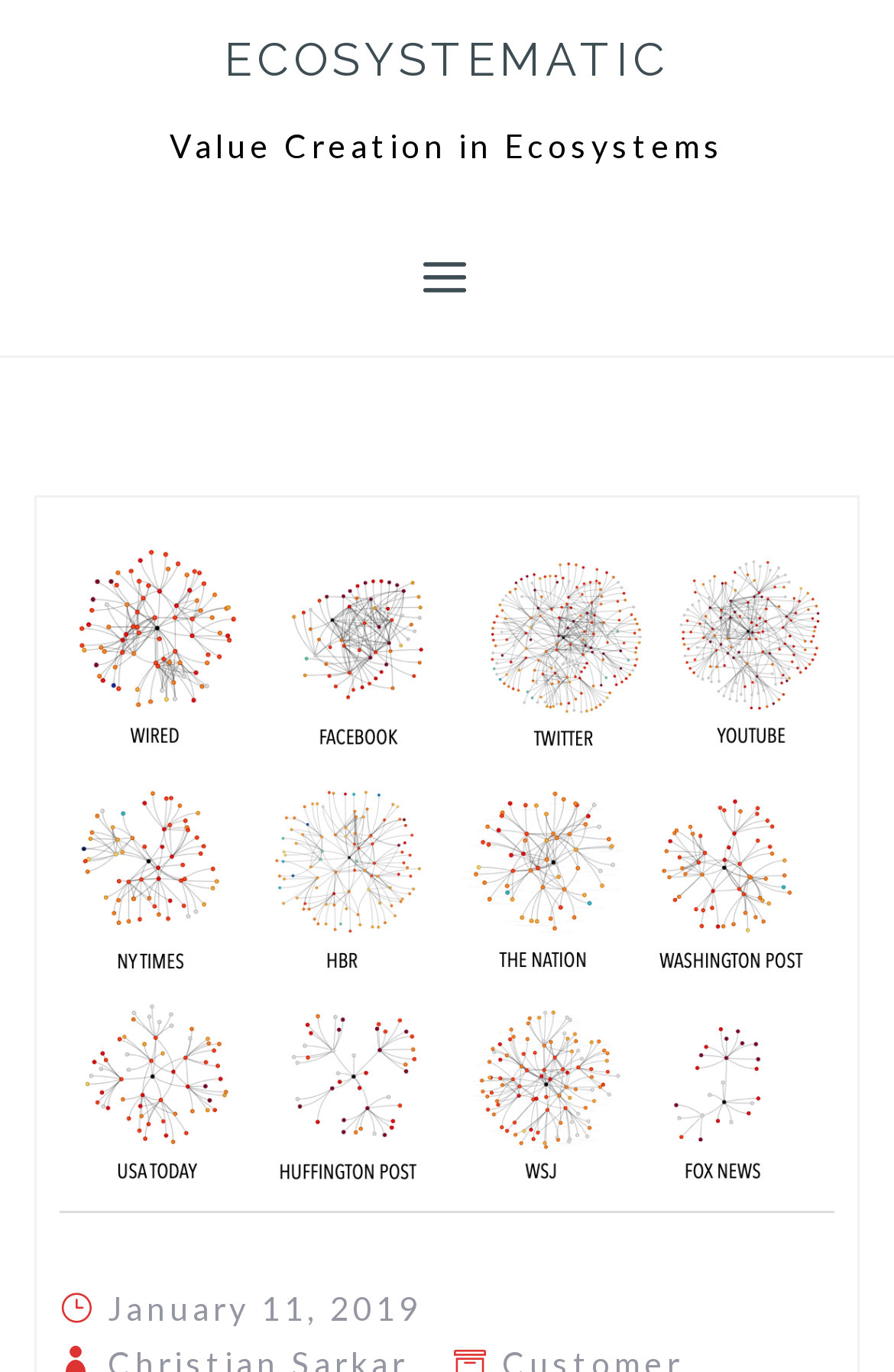How many links are in the top section of the webpage? Please answer the question using a single word or phrase based on the image.

2